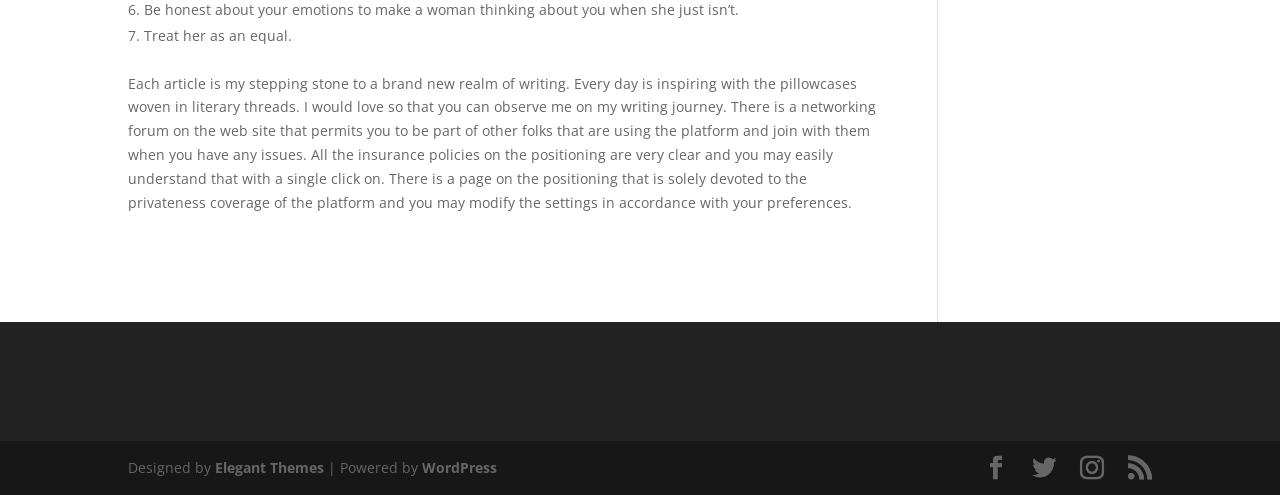What is the name of the platform's content management system?
Please use the image to provide a one-word or short phrase answer.

WordPress